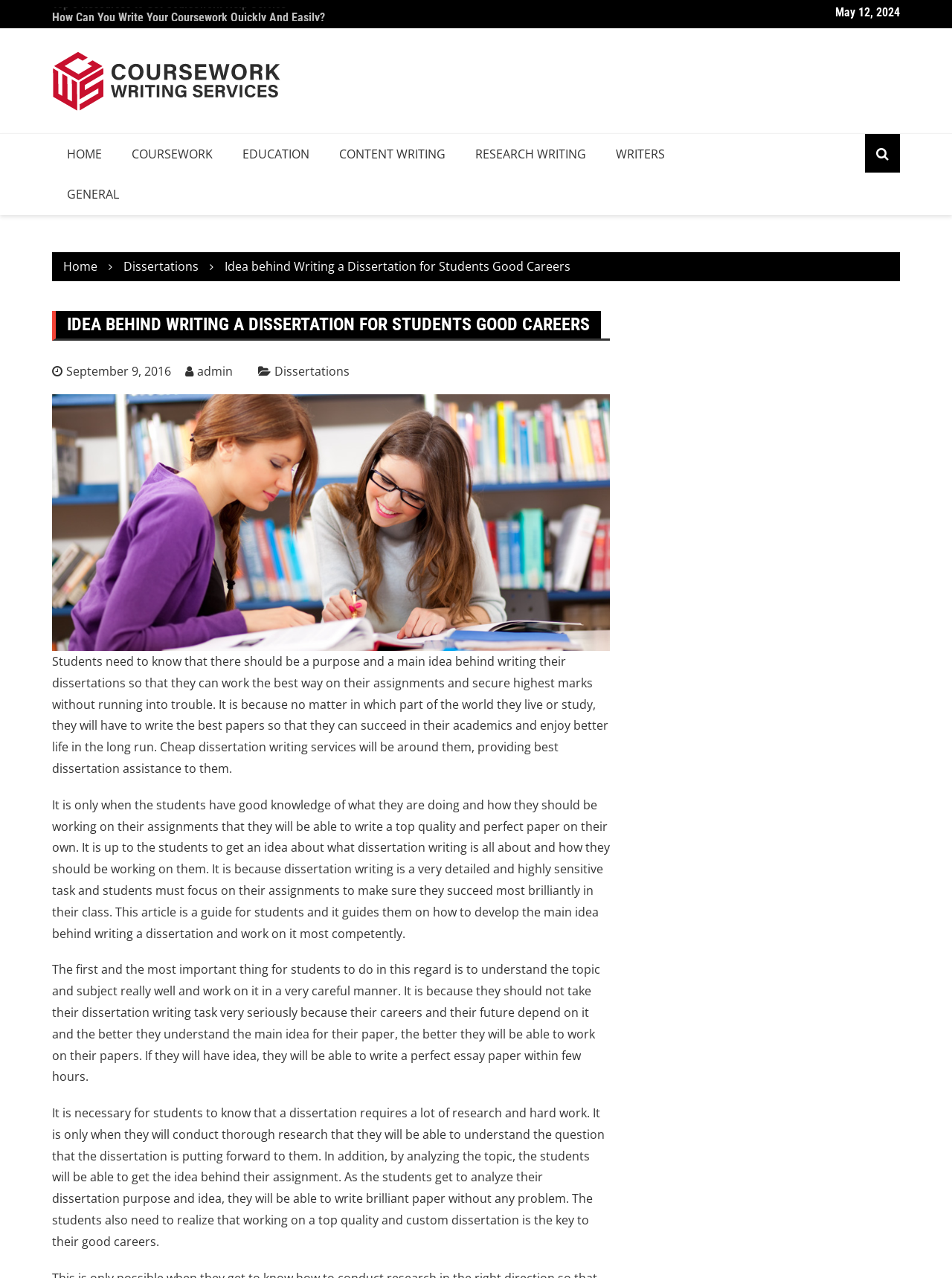Show me the bounding box coordinates of the clickable region to achieve the task as per the instruction: "Click on the 'Dissertations' link".

[0.13, 0.202, 0.209, 0.215]